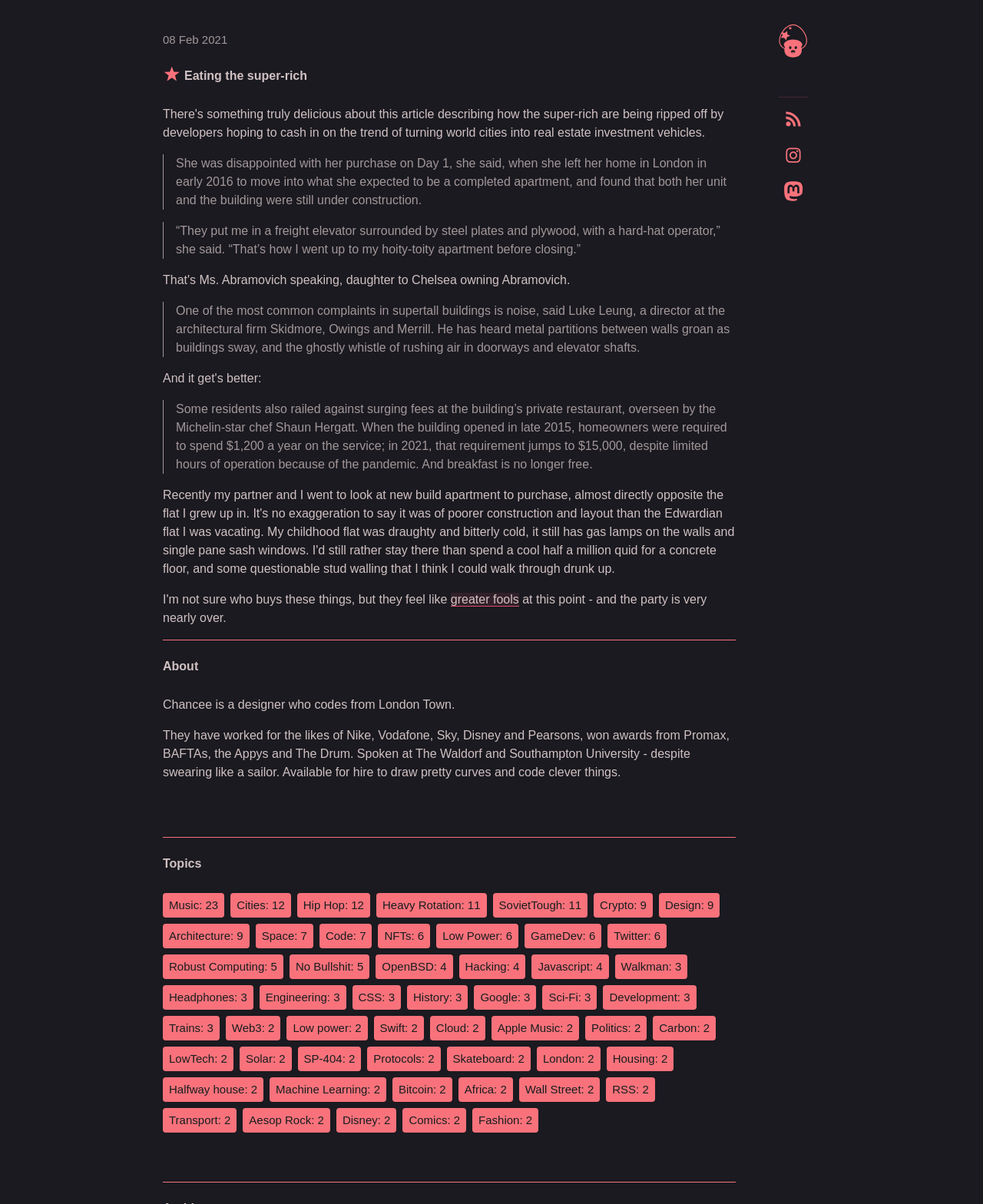Determine the bounding box coordinates for the element that should be clicked to follow this instruction: "Read the article 'Eating the super-rich'". The coordinates should be given as four float numbers between 0 and 1, in the format [left, top, right, bottom].

[0.166, 0.051, 0.748, 0.07]